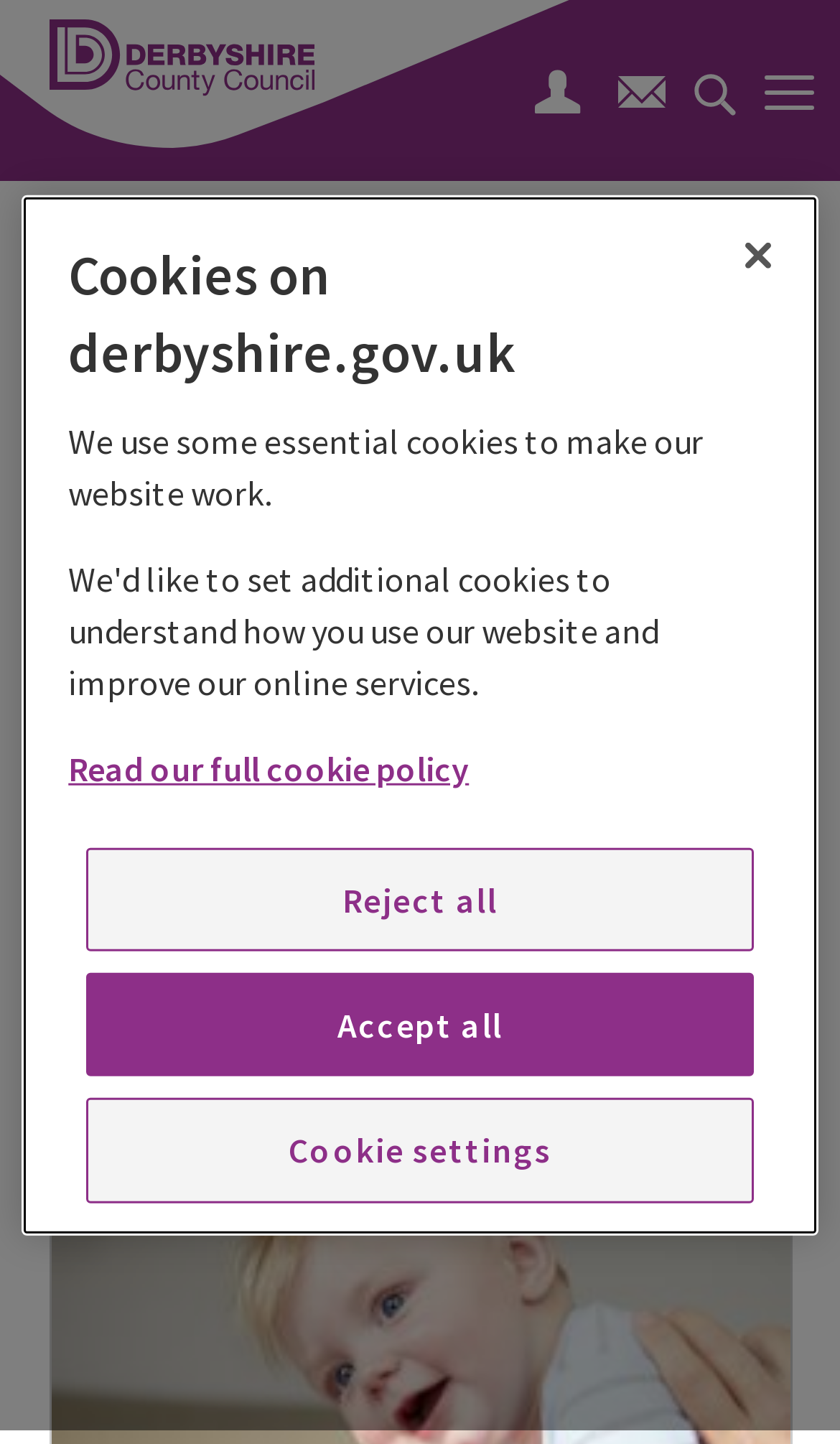Specify the bounding box coordinates of the element's region that should be clicked to achieve the following instruction: "Click the Derbyshire County Council logo". The bounding box coordinates consist of four float numbers between 0 and 1, in the format [left, top, right, bottom].

[0.058, 0.0, 0.373, 0.072]